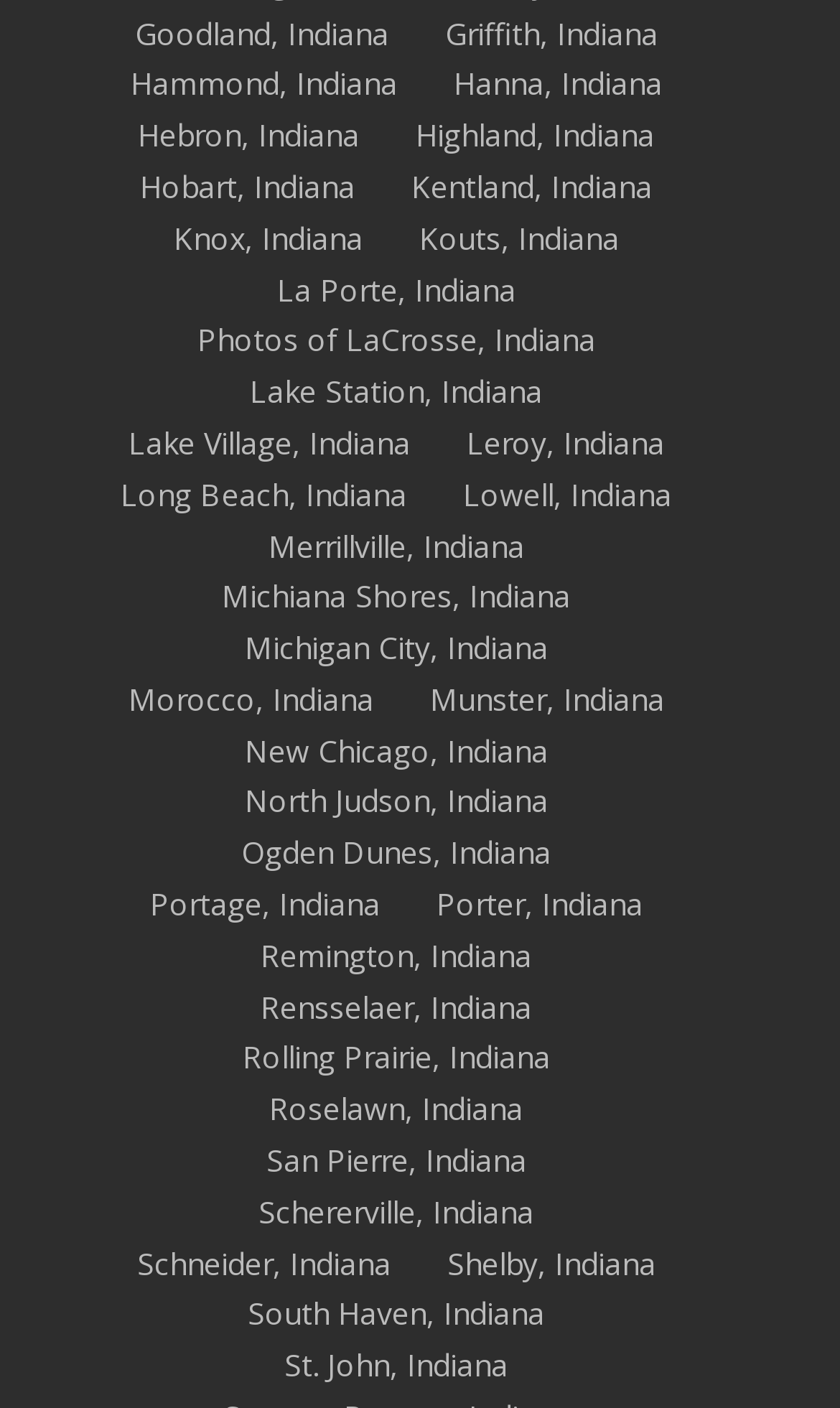Identify the bounding box coordinates of the clickable region necessary to fulfill the following instruction: "learn about the conference committees". The bounding box coordinates should be four float numbers between 0 and 1, i.e., [left, top, right, bottom].

None